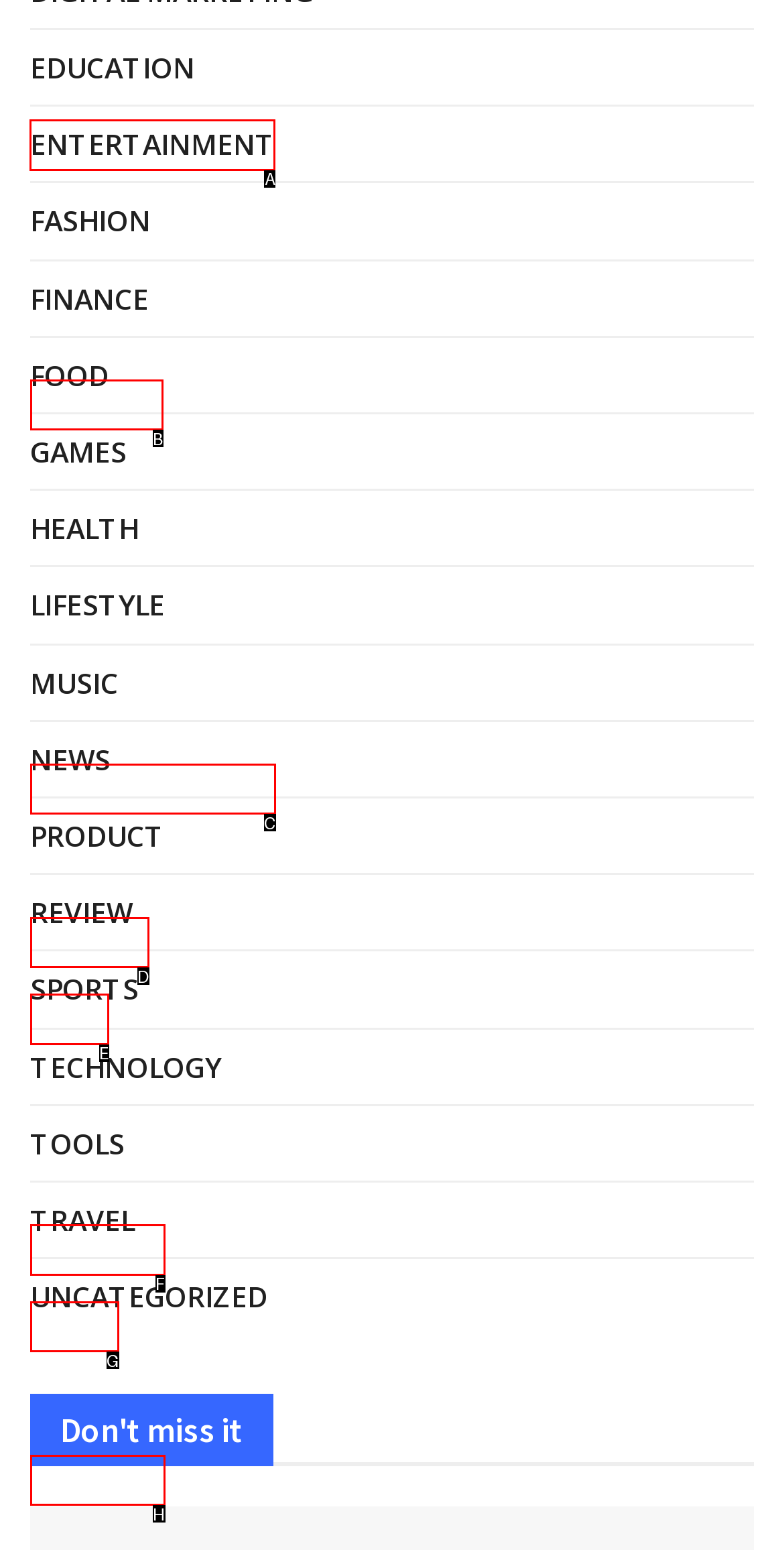Identify the correct lettered option to click in order to perform this task: Browse ENTERTAINMENT. Respond with the letter.

A